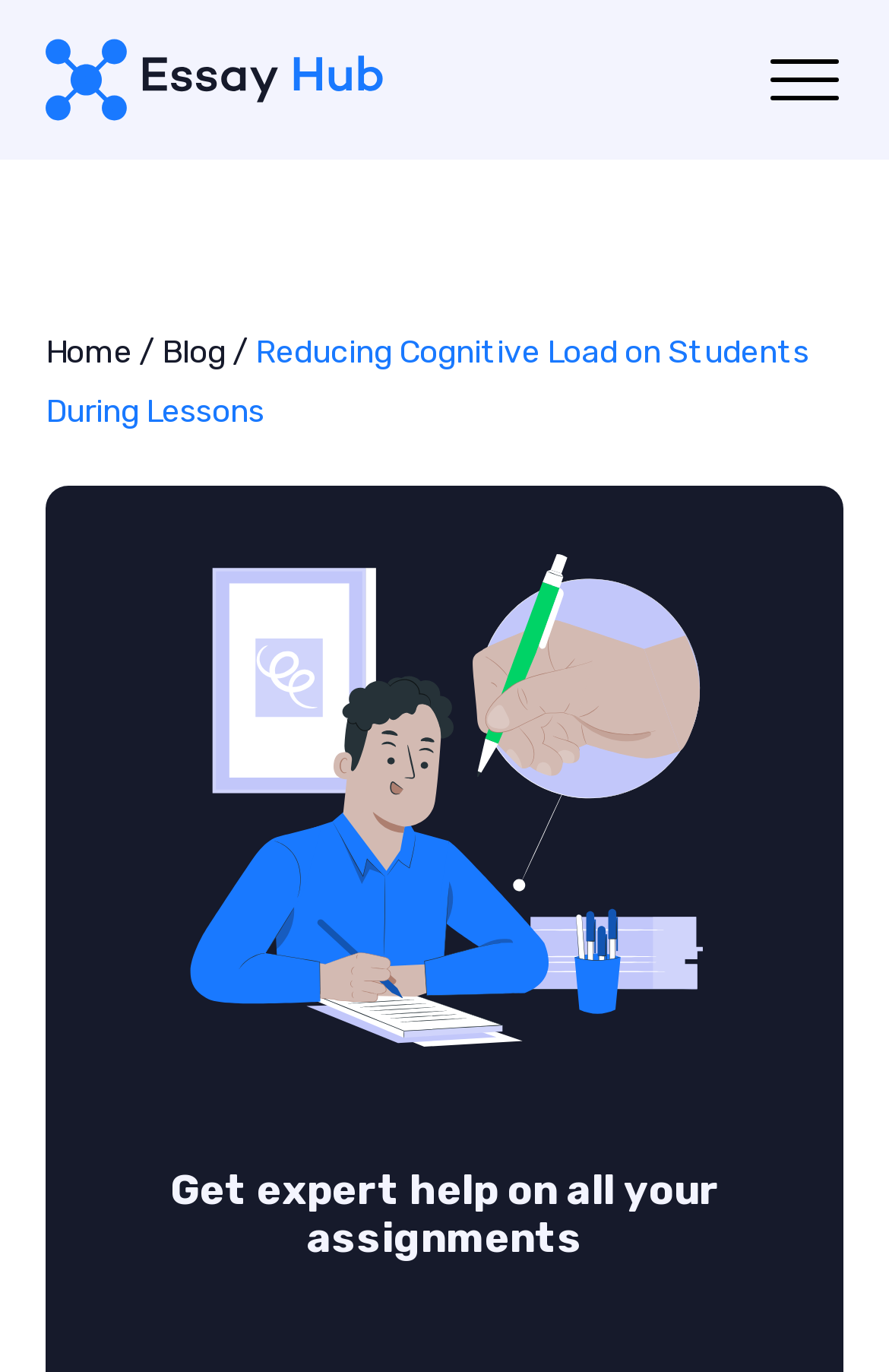What is the name of the blog?
Give a single word or phrase answer based on the content of the image.

User's blog